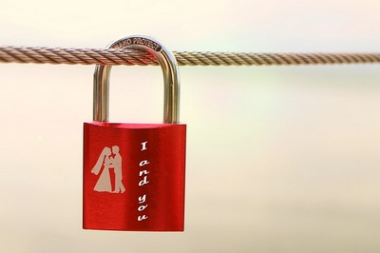What is the romantic engraving on the padlock?
Refer to the image and provide a one-word or short phrase answer.

A couple